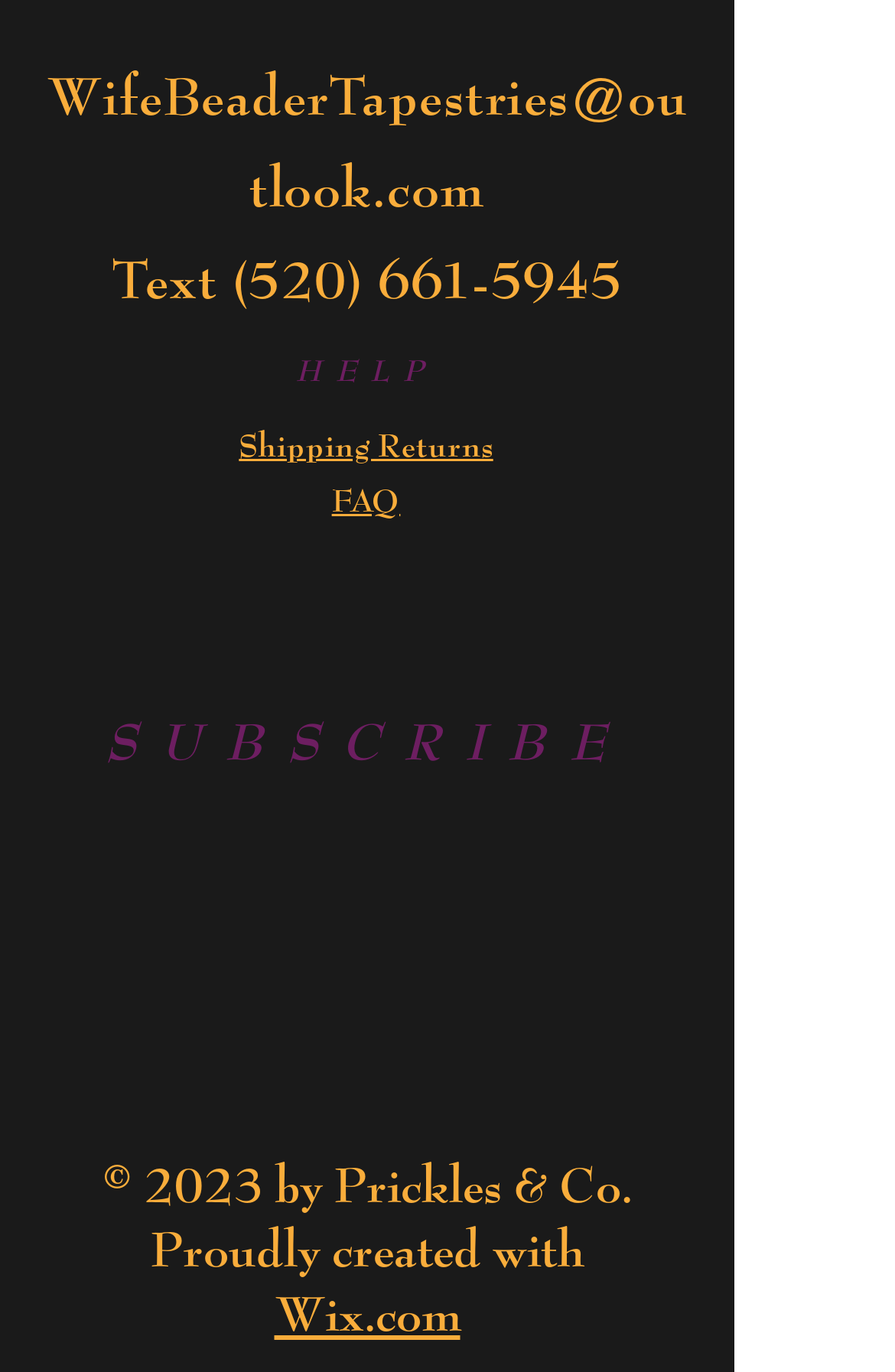Give a short answer using one word or phrase for the question:
What is the copyright year of the website?

2023